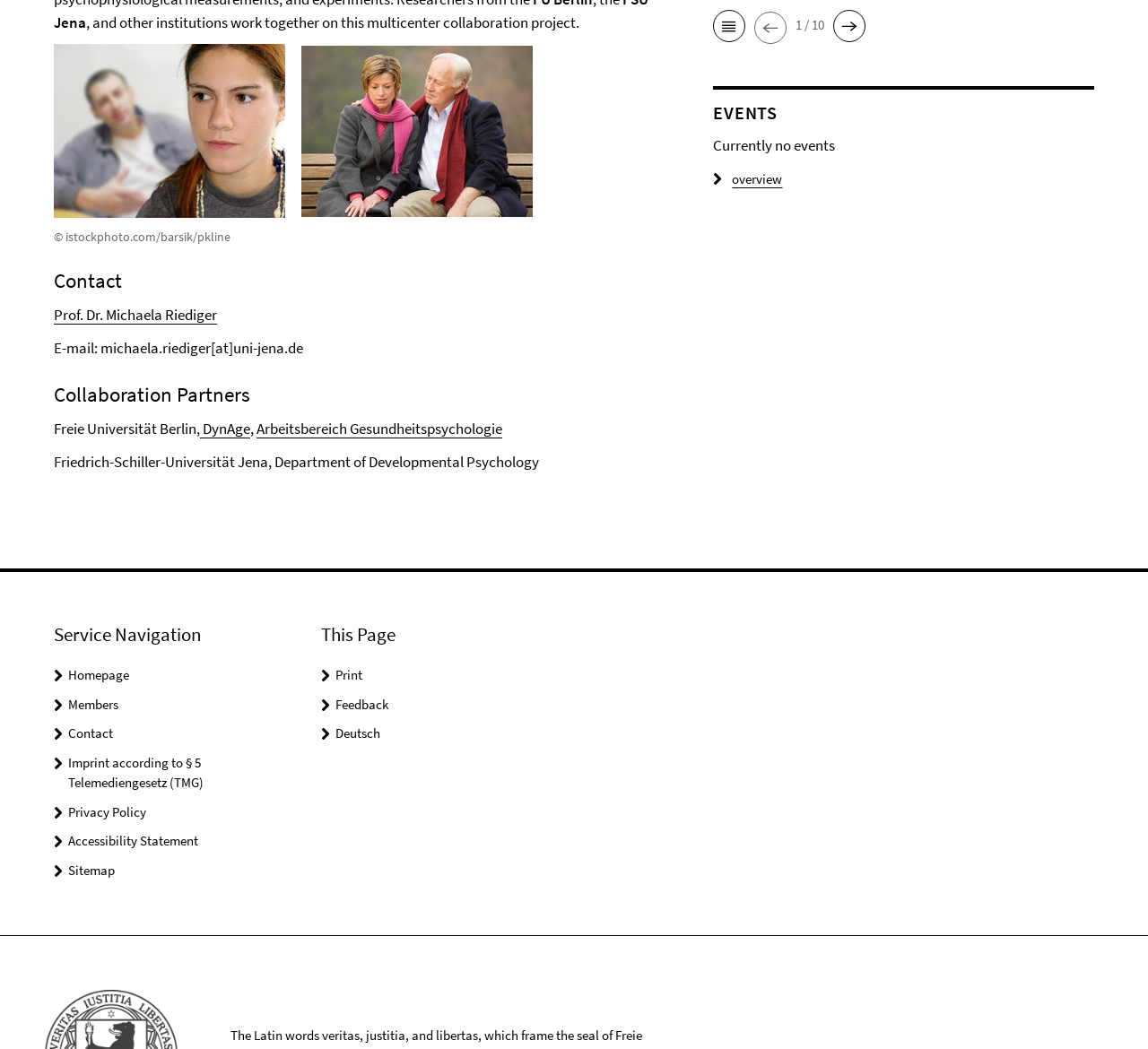Using the webpage screenshot, find the UI element described by Prof. Dr. Michaela Riediger. Provide the bounding box coordinates in the format (top-left x, top-left y, bottom-right x, bottom-right y), ensuring all values are floating point numbers between 0 and 1.

[0.047, 0.291, 0.189, 0.309]